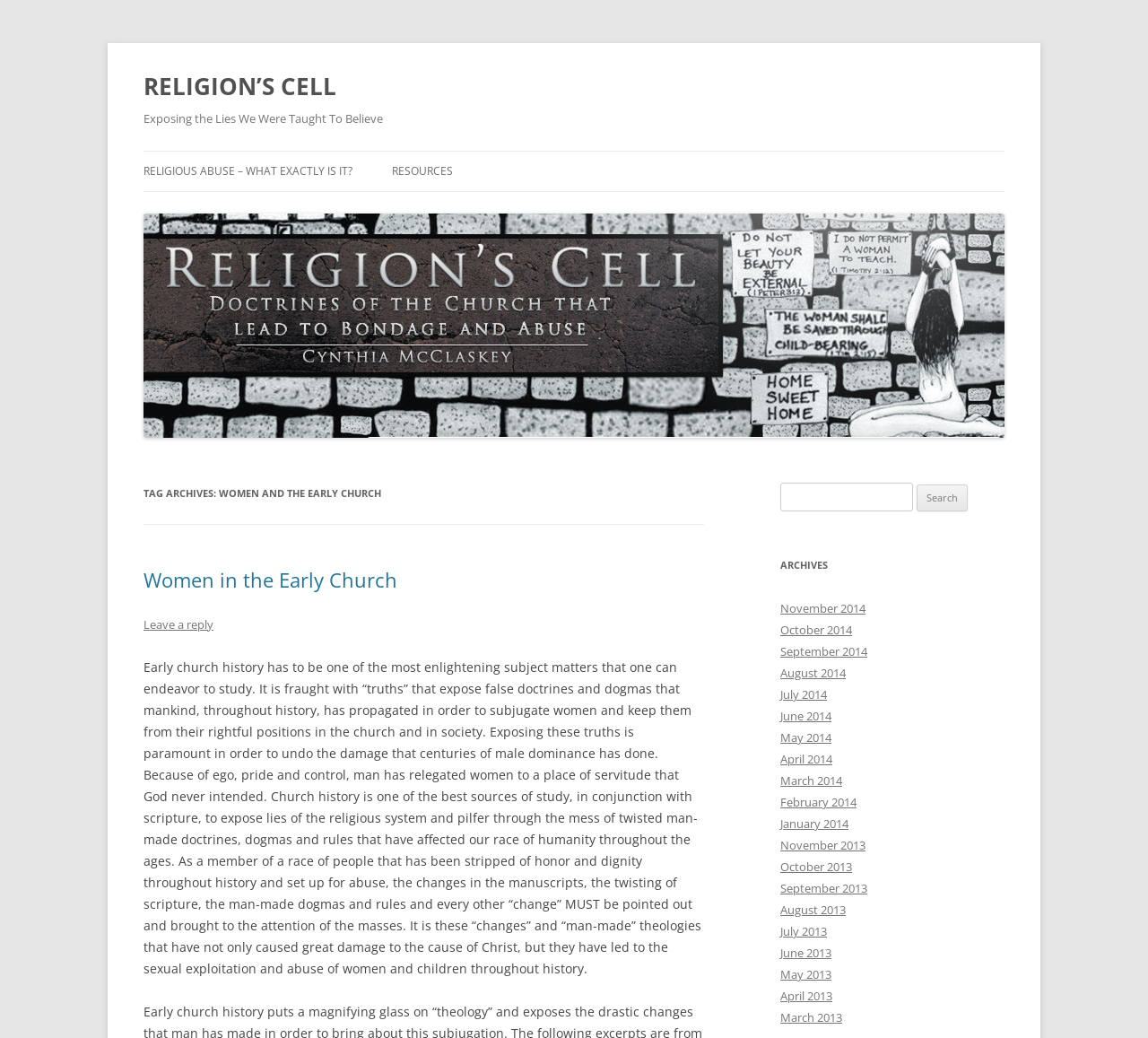Please locate the bounding box coordinates of the element that needs to be clicked to achieve the following instruction: "Explore archives from November 2014". The coordinates should be four float numbers between 0 and 1, i.e., [left, top, right, bottom].

[0.68, 0.578, 0.754, 0.594]